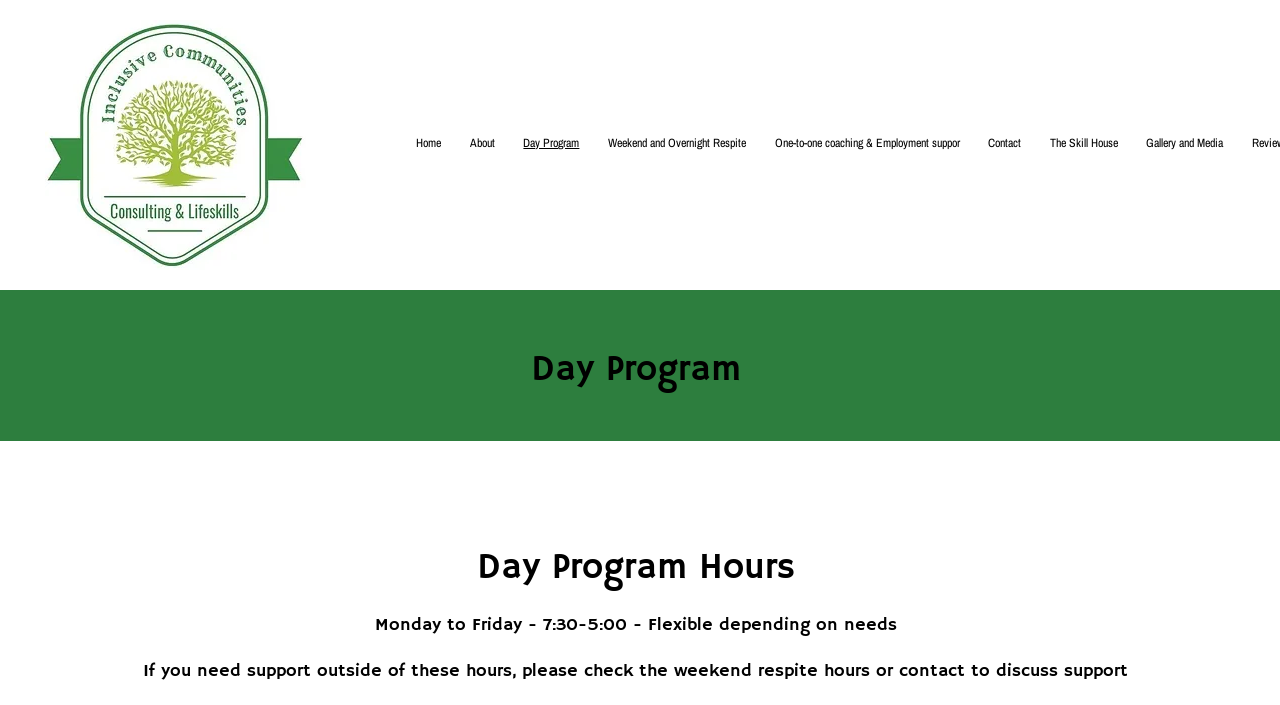How many links are in the top navigation bar?
Please provide an in-depth and detailed response to the question.

I counted the number of link elements in the top navigation bar, which are 'Home', 'About', 'Day Program', 'Weekend and Overnight Respite', 'One-to-one coaching & Employment support', 'Contact', 'The Skill House', and 'Gallery and Media'.